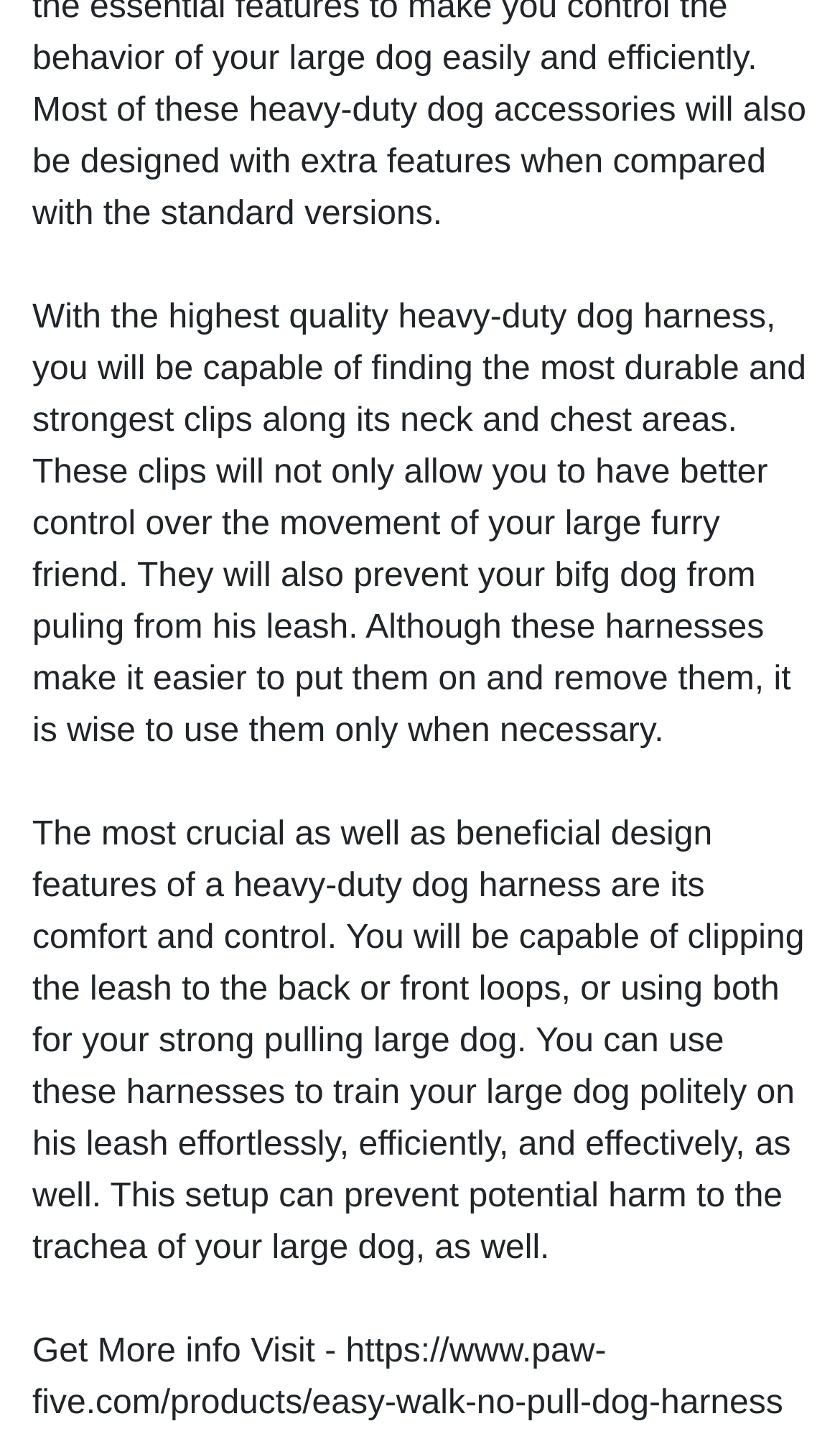Locate the bounding box coordinates of the element I should click to achieve the following instruction: "Visit the product page".

[0.038, 0.44, 0.932, 0.501]